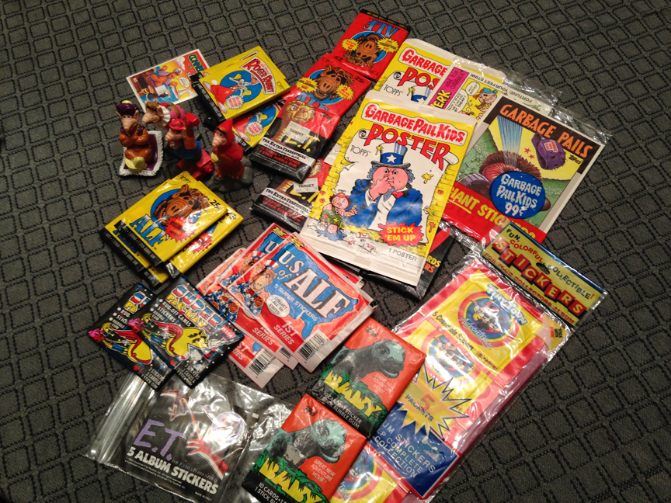What is the purpose of the figurines in the collection?
Look at the webpage screenshot and answer the question with a detailed explanation.

The caption states that the figurines add a playful touch, which implies that their purpose is to enhance the overall charm and playfulness of the display.